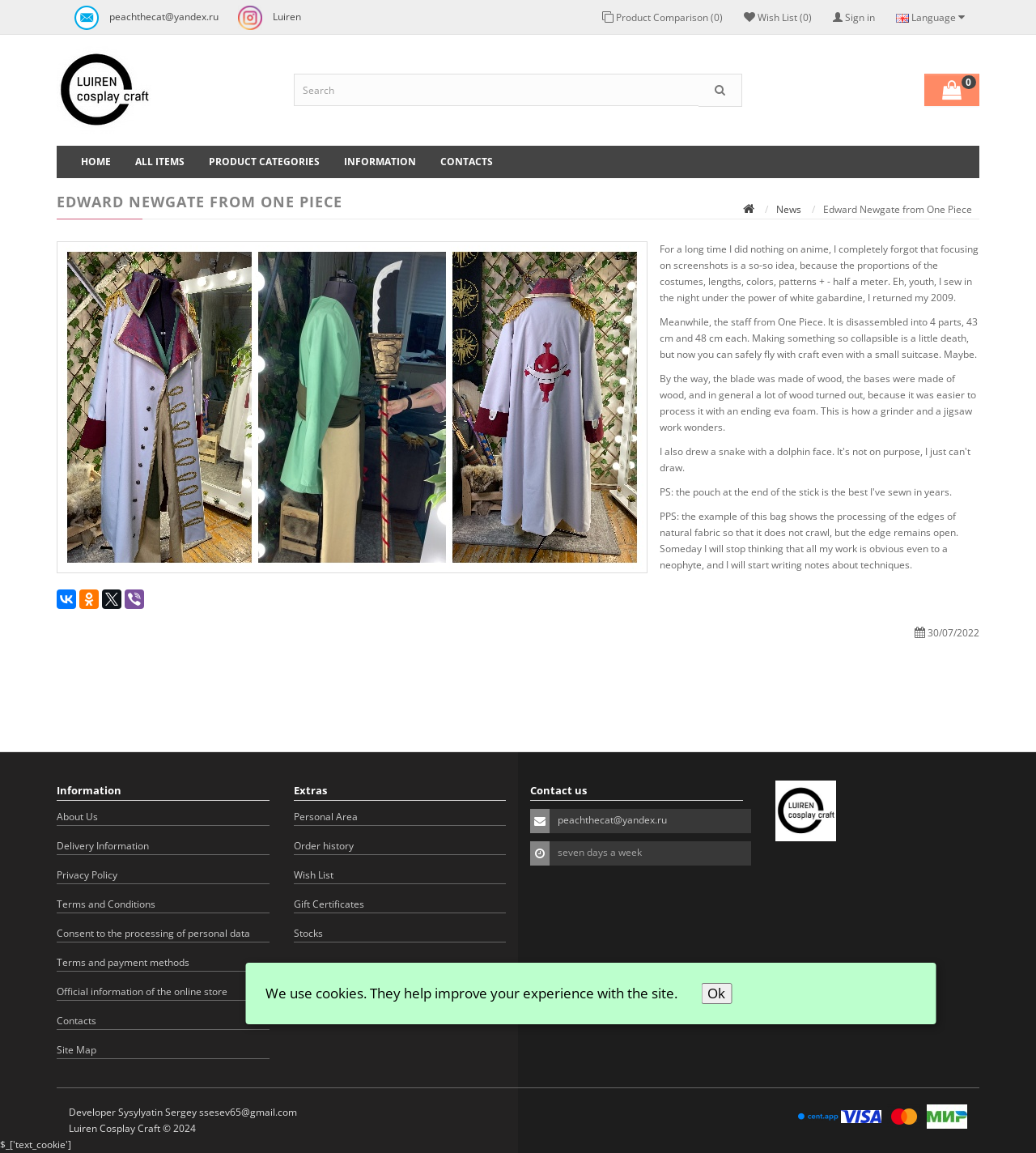Please mark the bounding box coordinates of the area that should be clicked to carry out the instruction: "View your wish list".

[0.708, 0.003, 0.794, 0.027]